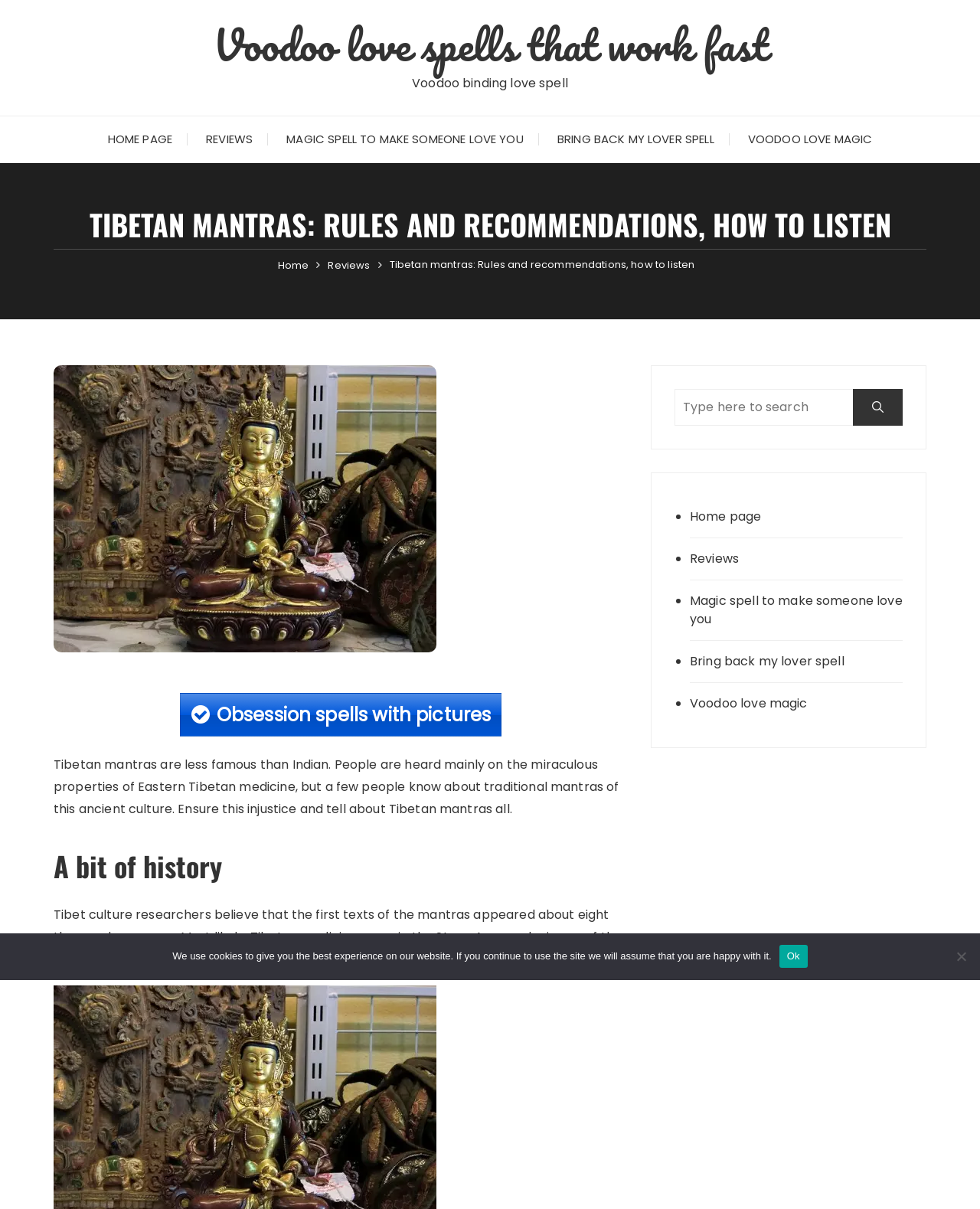Determine the bounding box coordinates for the clickable element required to fulfill the instruction: "Search for something". Provide the coordinates as four float numbers between 0 and 1, i.e., [left, top, right, bottom].

[0.688, 0.322, 0.921, 0.352]